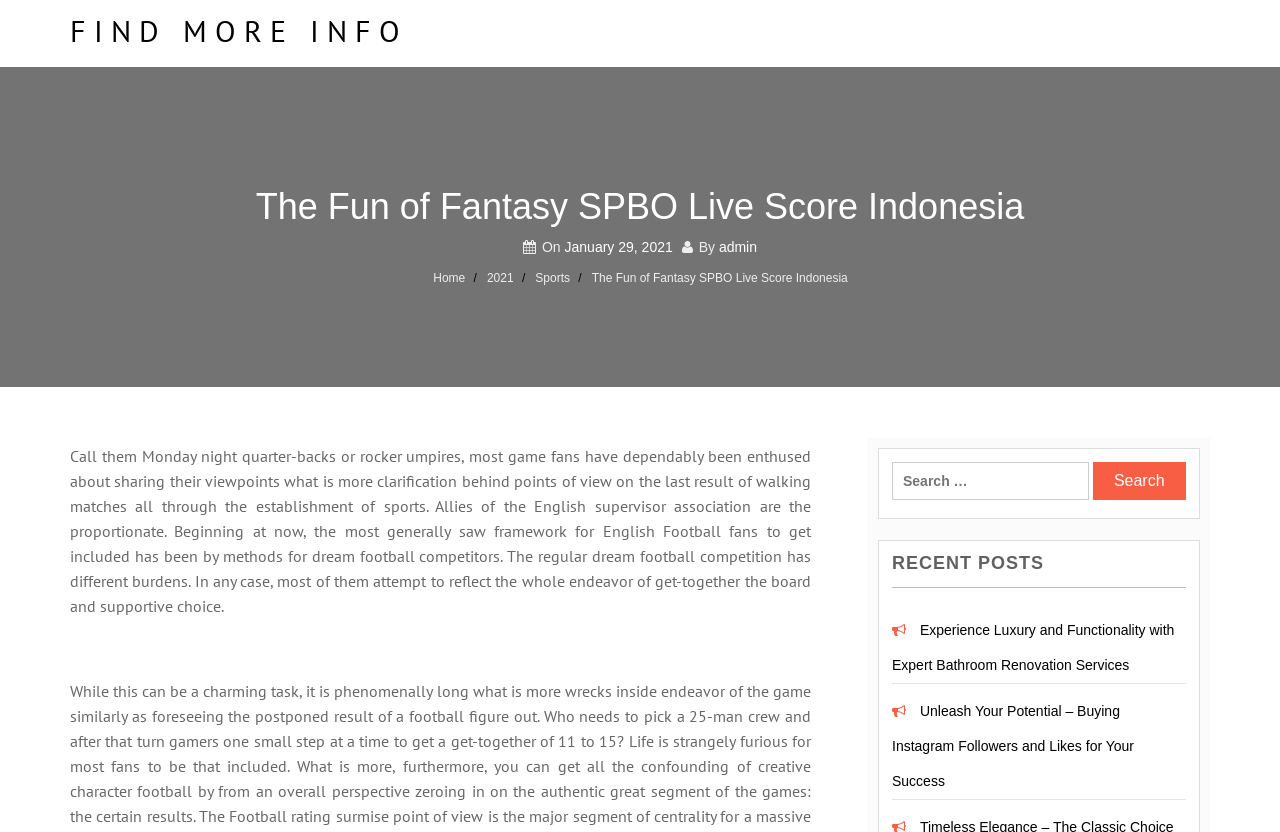What is the purpose of the search box?
Based on the screenshot, give a detailed explanation to answer the question.

I found the search box by looking at the element with the label 'Search for:' and a text input field next to it. The search box is likely used to search for content on the website.